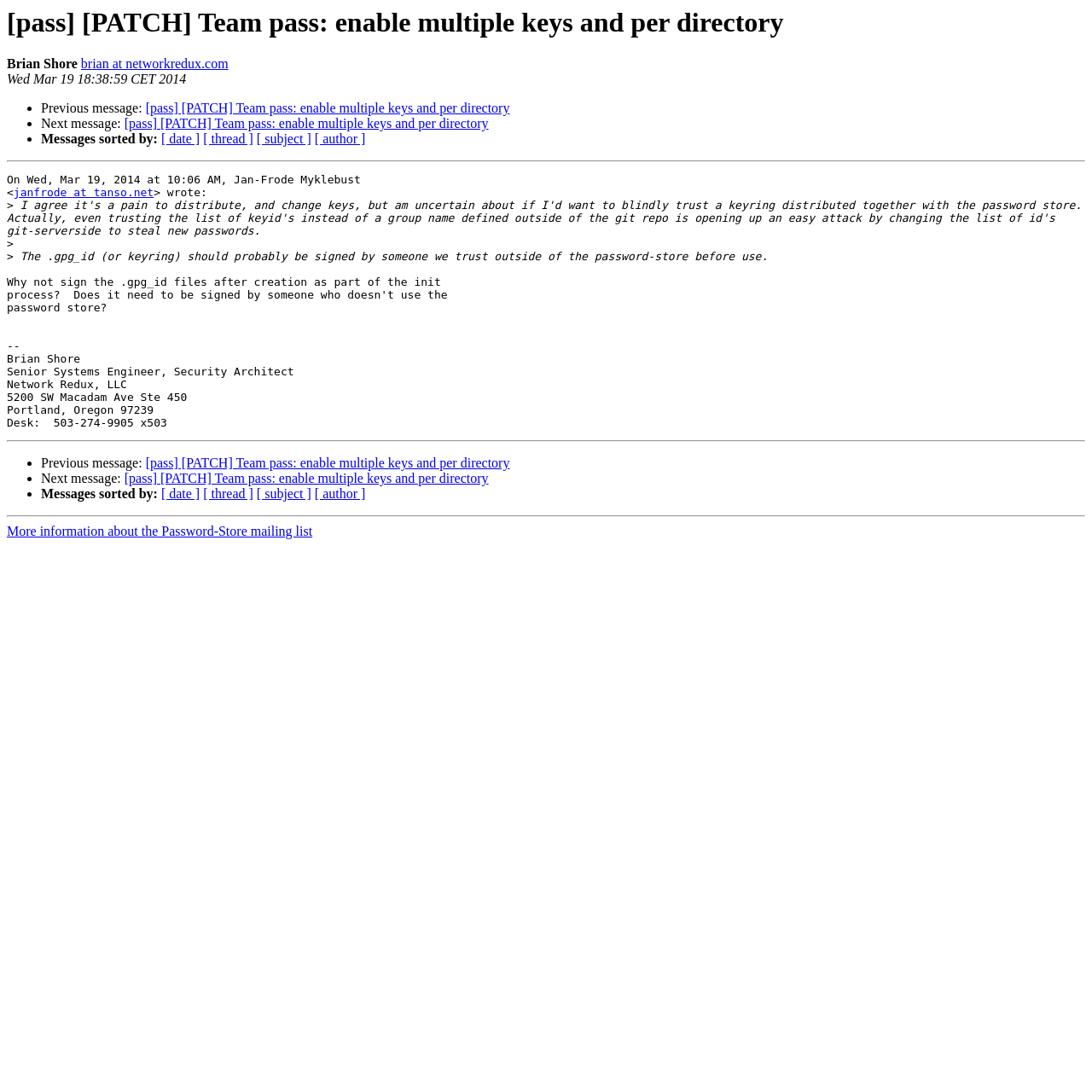Indicate the bounding box coordinates of the clickable region to achieve the following instruction: "Sort messages by date."

[0.148, 0.121, 0.183, 0.134]